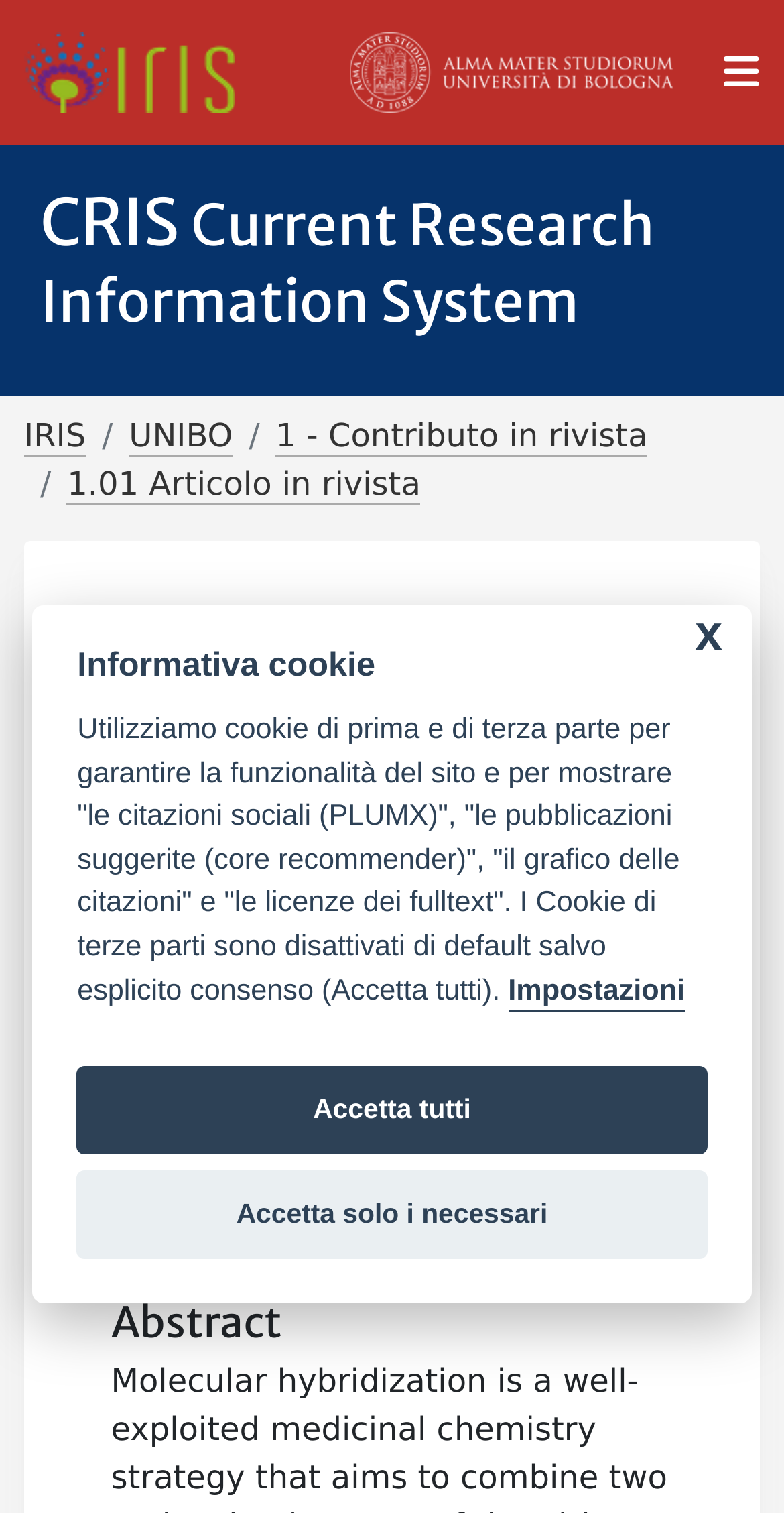Write an elaborate caption that captures the essence of the webpage.

The webpage is about a research article titled "Molecular hybridization as a tool for designing multitarget drug candidates for complex diseases". At the top, there is a navigation menu with links to the homepage and the university's homepage, accompanied by the IRIS logo. 

Below the navigation menu, there is a heading that reads "CRIS Current Research Information System". Underneath, there is a breadcrumb navigation with links to IRIS, UNIBO, and the article's categories. 

The main content of the webpage is divided into sections. The first section has a heading with the title of the article, followed by a list of authors and their contributions. The authors' names are links, and their contributions are denoted by superscripts. 

Below the authors' section, there is a heading with the publication year "2019". A horizontal separator follows, and then a heading that reads "Abstract". 

On the right side of the webpage, there is a dialog box with a heading "Informativa cookie" (Cookie Information). The dialog box contains a description of the website's cookie policy and three buttons: "Impostazioni" (Settings), "Accetta tutti" (Accept all), and "Accetta solo i necessari" (Accept only necessary).